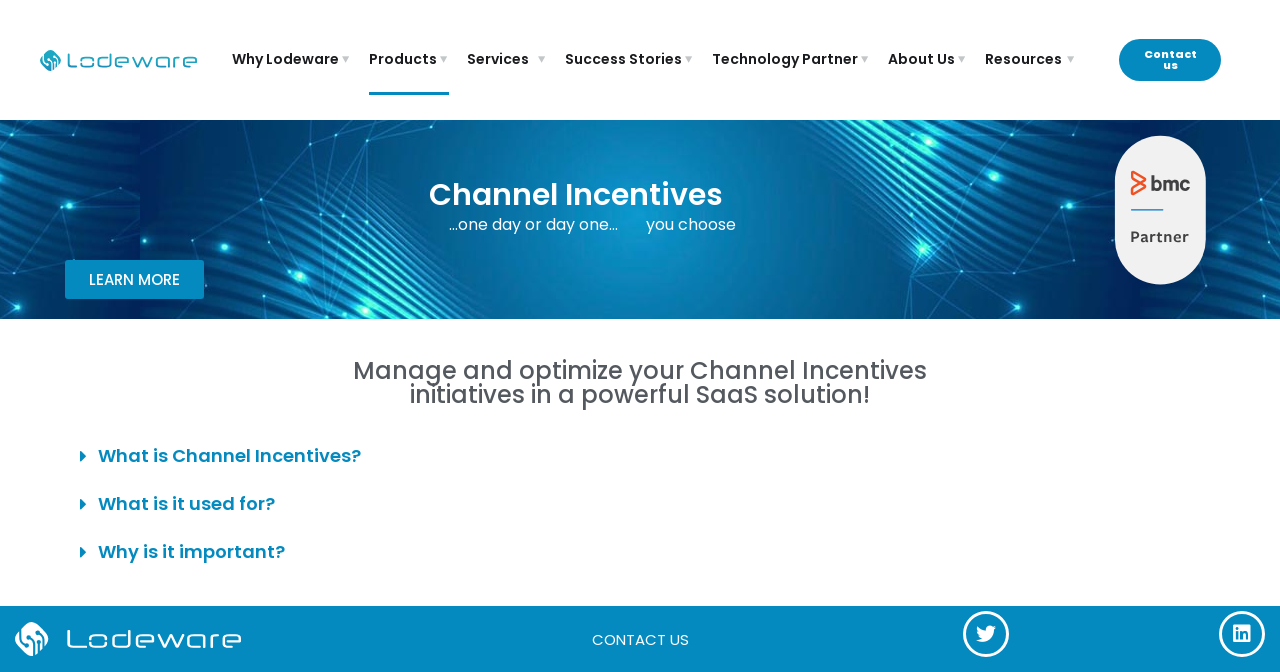Point out the bounding box coordinates of the section to click in order to follow this instruction: "Click on the 'Why Lodeware' link".

[0.181, 0.037, 0.274, 0.14]